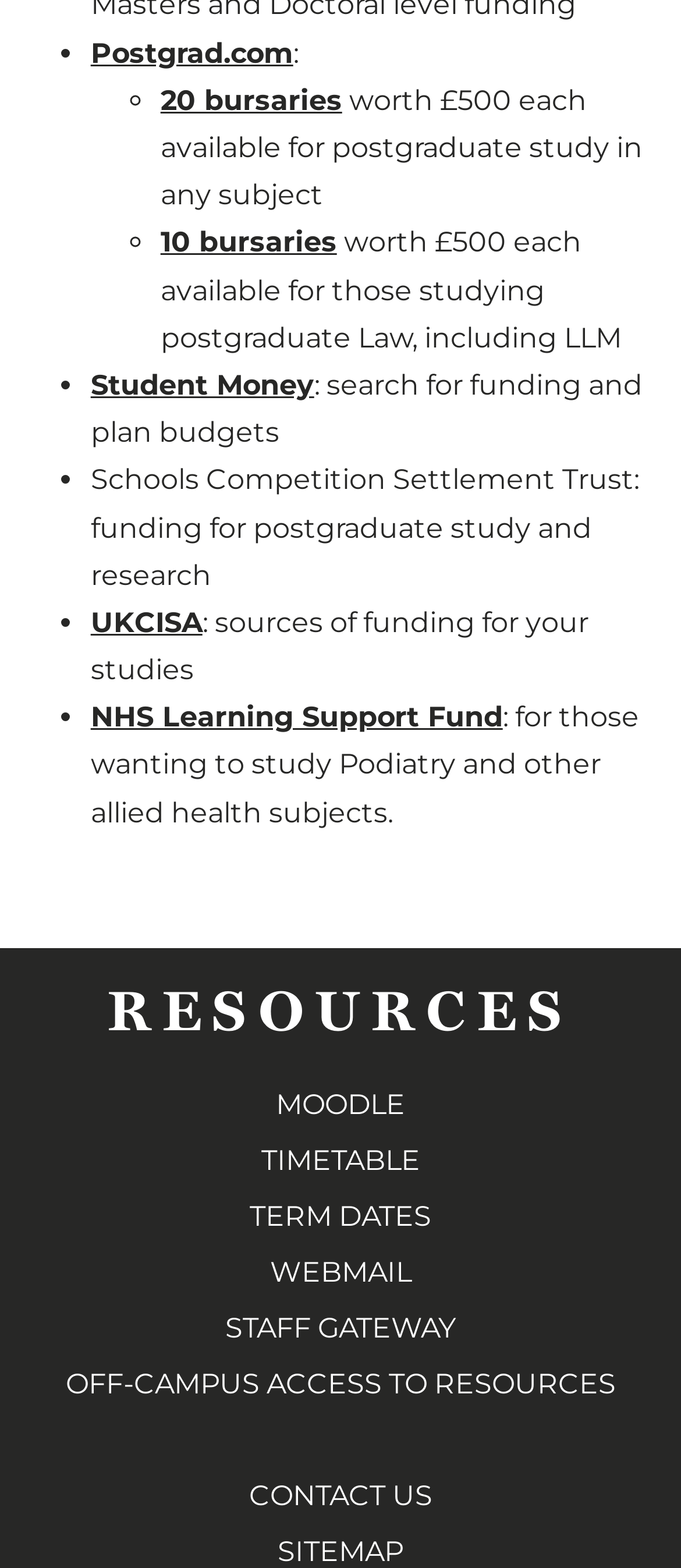Pinpoint the bounding box coordinates of the clickable area needed to execute the instruction: "Check term dates". The coordinates should be specified as four float numbers between 0 and 1, i.e., [left, top, right, bottom].

[0.367, 0.765, 0.633, 0.786]